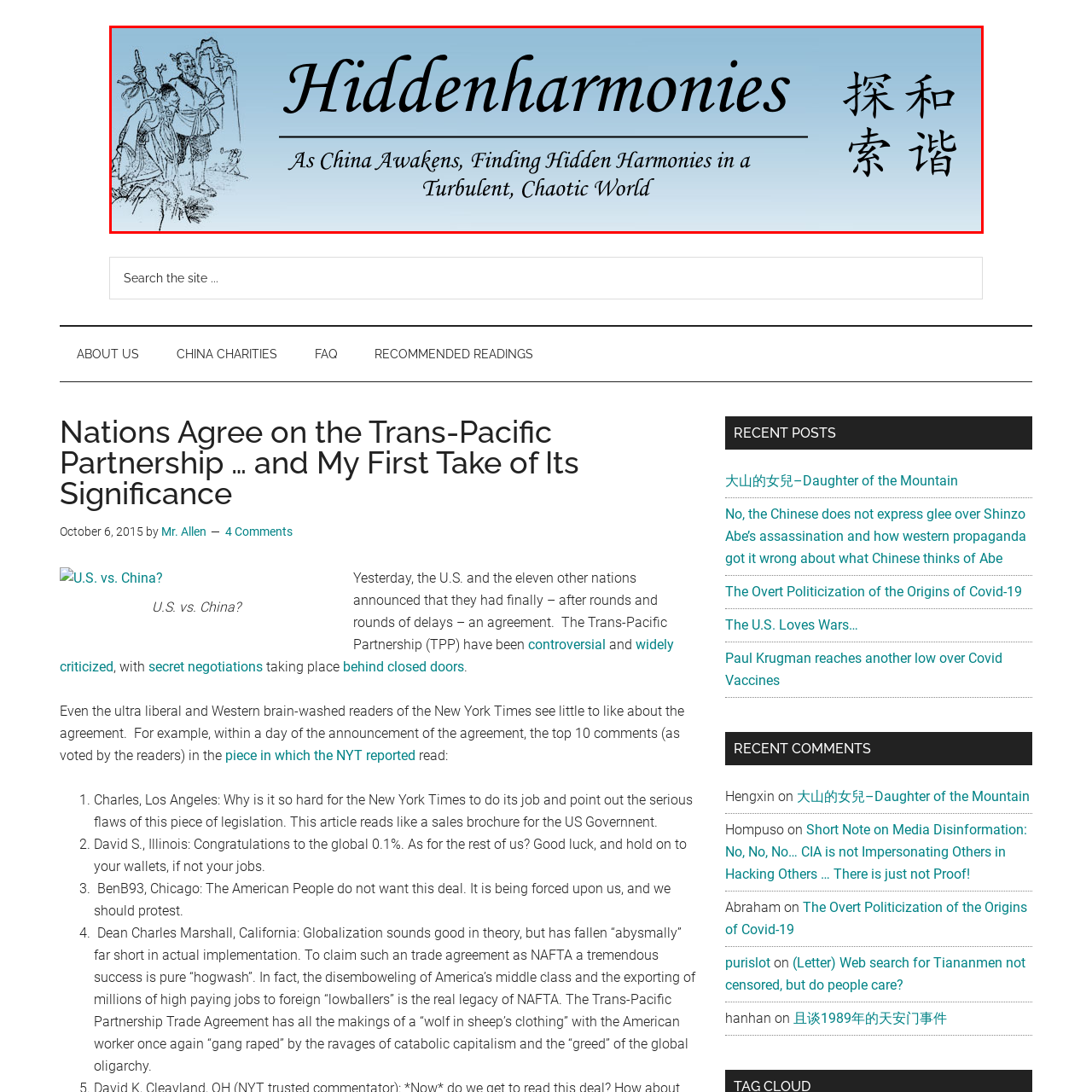What is the language of the characters accompanying the title?
Look at the image enclosed by the red bounding box and give a detailed answer using the visual information available in the image.

The characters accompanying the title are in Chinese, emphasizing cultural integration and the duality of perspectives offered on the blog, which focuses on navigating the intricate relationships and developments within China and its impact on the world stage.